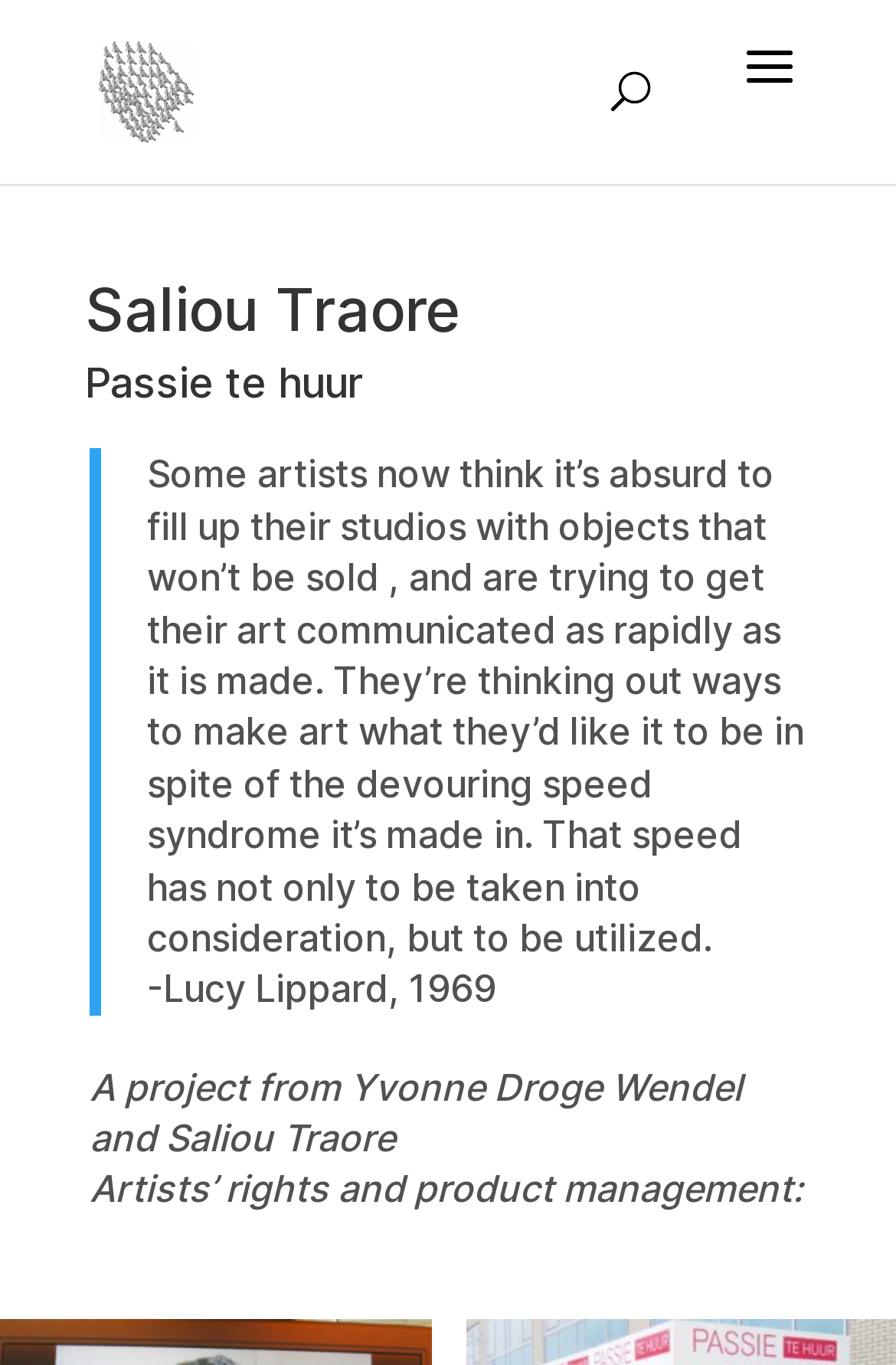What is the format of the content on the webpage?
Please describe in detail the information shown in the image to answer the question.

The webpage contains a mix of text and image elements, including headings, paragraphs, and an image of Saliou Traore. The content is presented in a blockquote format, suggesting a quote or excerpt from a larger work.